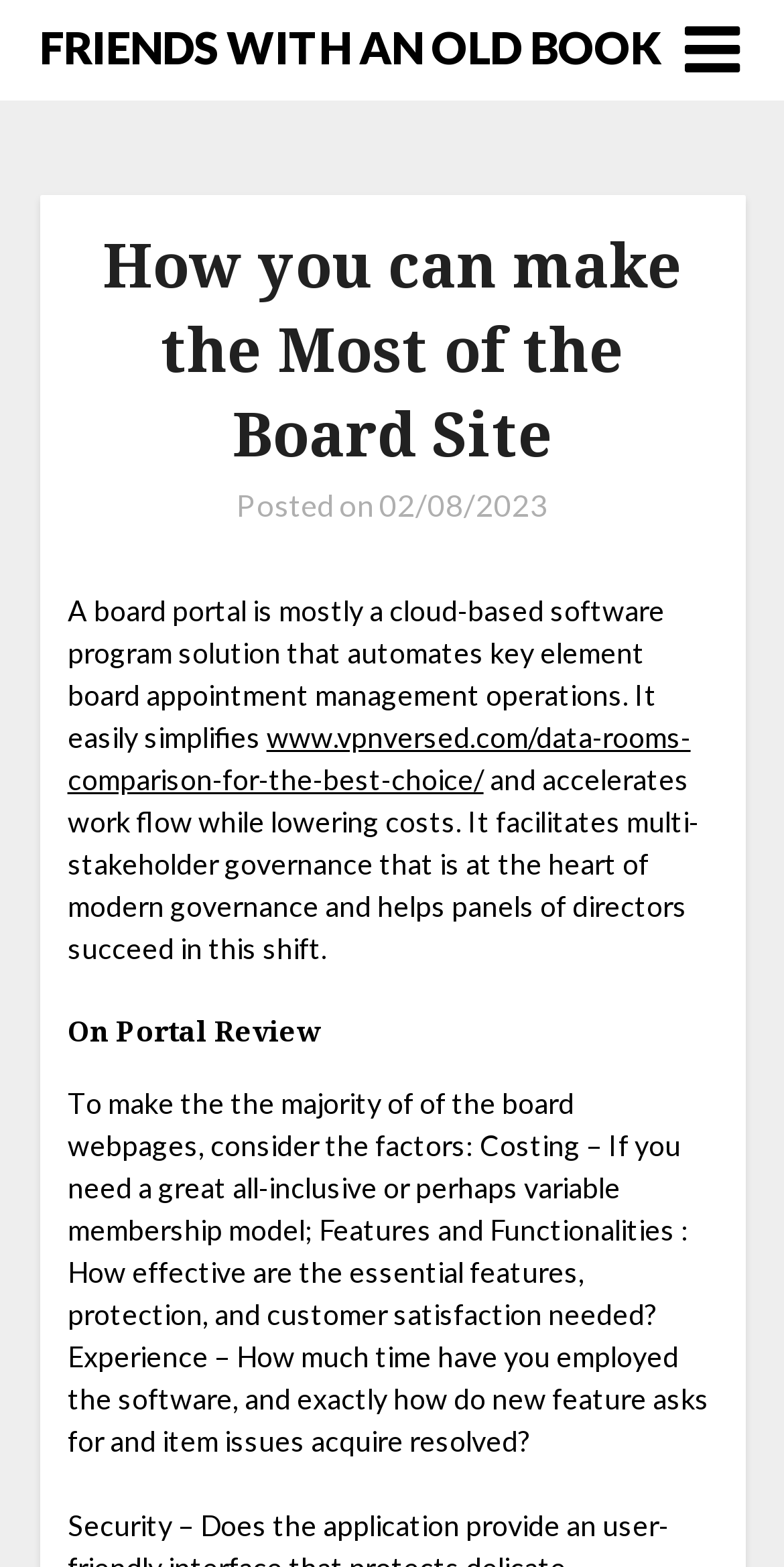Please provide a comprehensive answer to the question based on the screenshot: What is the date of the posted article?

The date of the posted article can be found in the webpage content, specifically in the section 'Posted on' which is followed by the date '02/08/2023'.